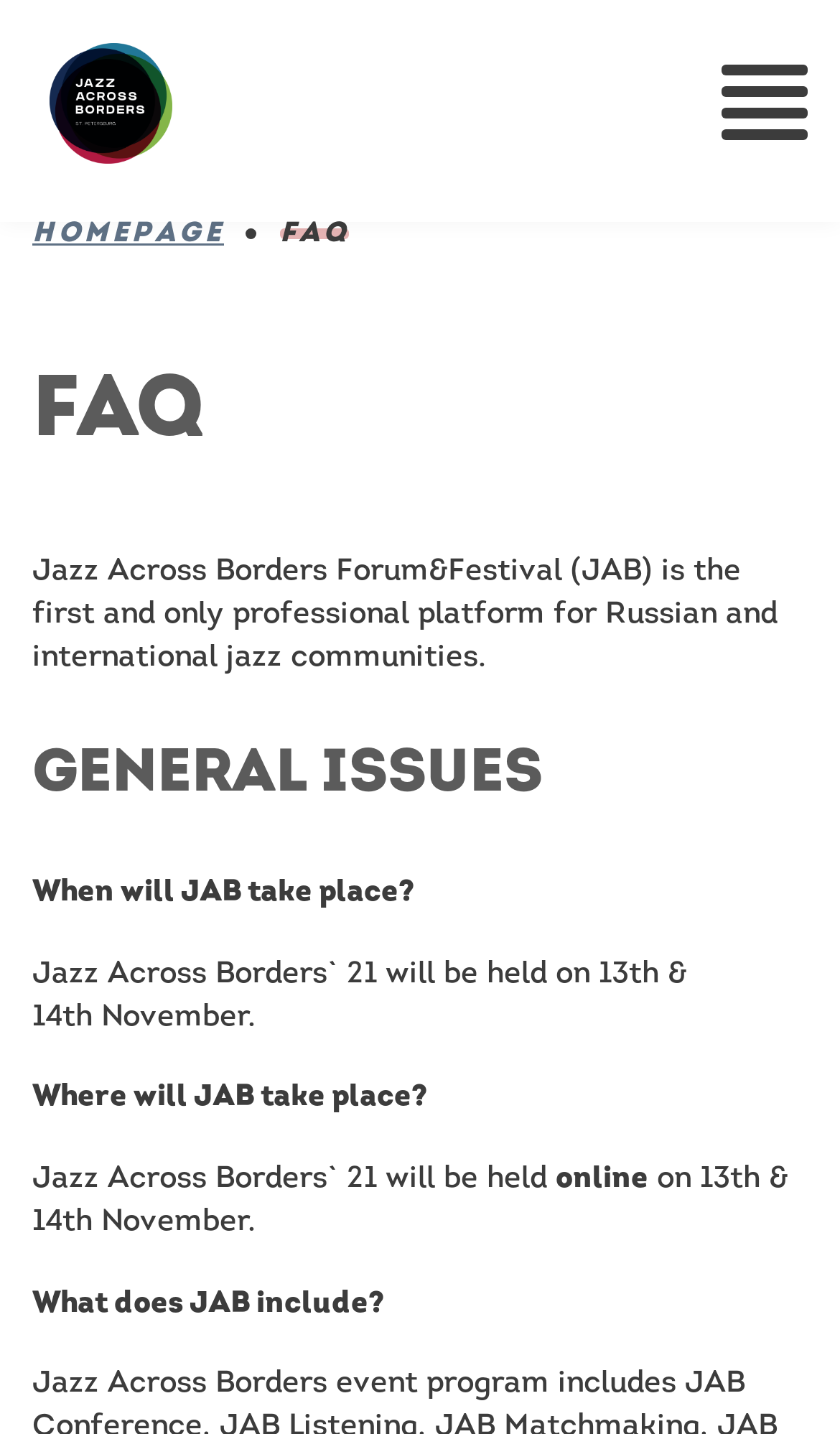Where is Jazz Across Borders taking place?
Please answer the question with a single word or phrase, referencing the image.

online